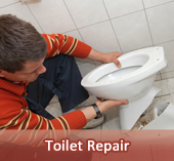What is being emphasized in the background?
Look at the screenshot and provide an in-depth answer.

The soft background of the image emphasizes the importance of the toilet as an essential household fixture, which is a crucial aspect of the image's context.